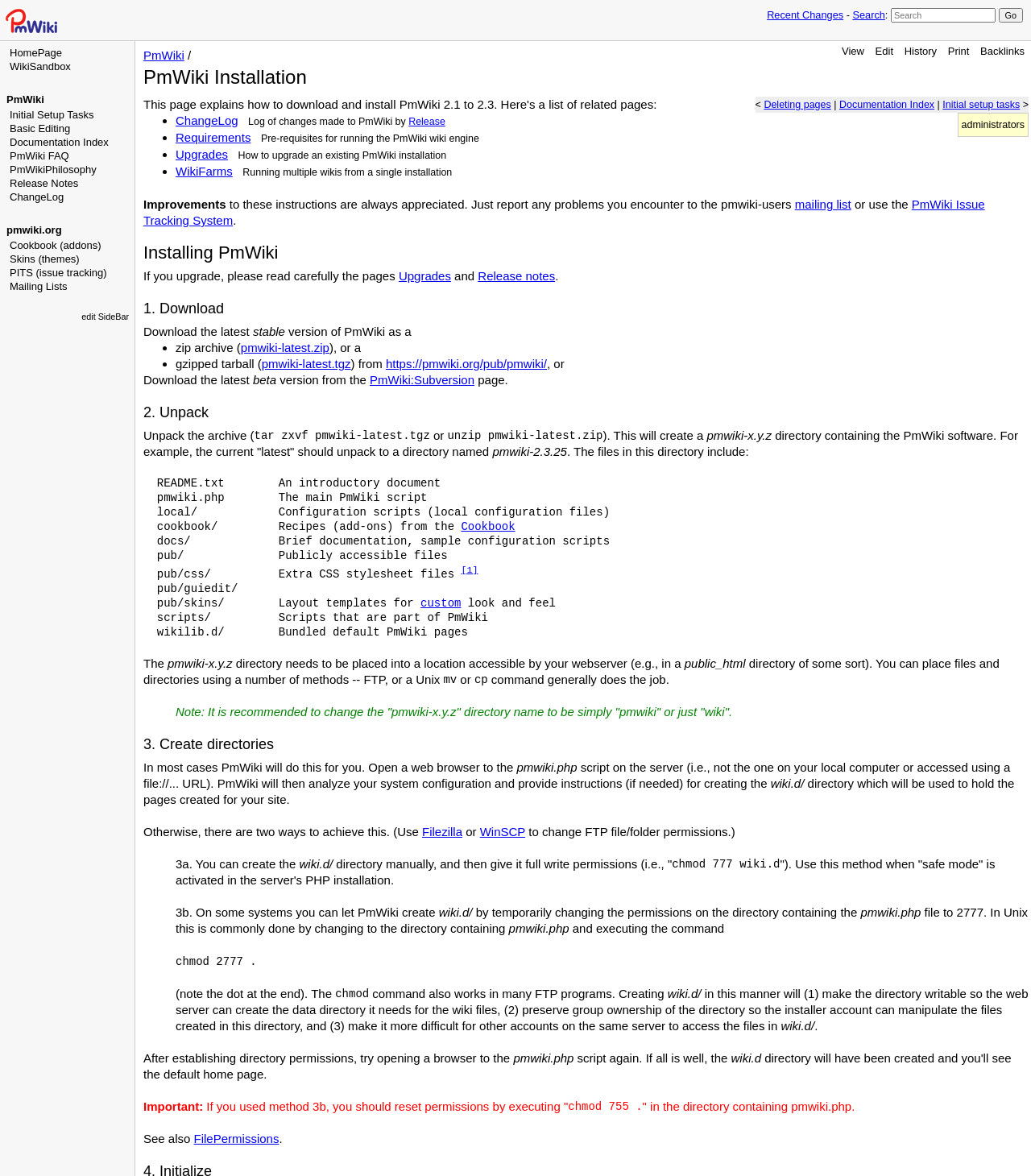Give an in-depth explanation of the webpage layout and content.

The webpage is about the "Asset Protection Book by Jay Adkisson and Chris Riser" and PmWiki installation. At the top, there is a link to the book and an image related to it. Below that, there are links to "Recent Changes", "Search", and a search box with a "Go" button. 

On the left side, there are links to various PmWiki-related pages, including "HomePage", "WikiSandbox", "PmWiki", "Initial Setup Tasks", "Basic Editing", and more. 

The main content of the page is divided into sections, starting with "PmWiki Installation". This section has several subsections, including "Improvements", "Installing PmWiki", and "1. Download". 

In the "Improvements" section, there is a paragraph of text encouraging users to report any problems they encounter to the pmwiki-users mailing list or the PmWiki Issue Tracking System. 

The "Installing PmWiki" section has links to "Upgrades" and "Release notes" and provides instructions for upgrading and installing PmWiki. 

The "1. Download" section provides instructions for downloading the latest version of PmWiki, with options to download a zip archive or a gzipped tarball.